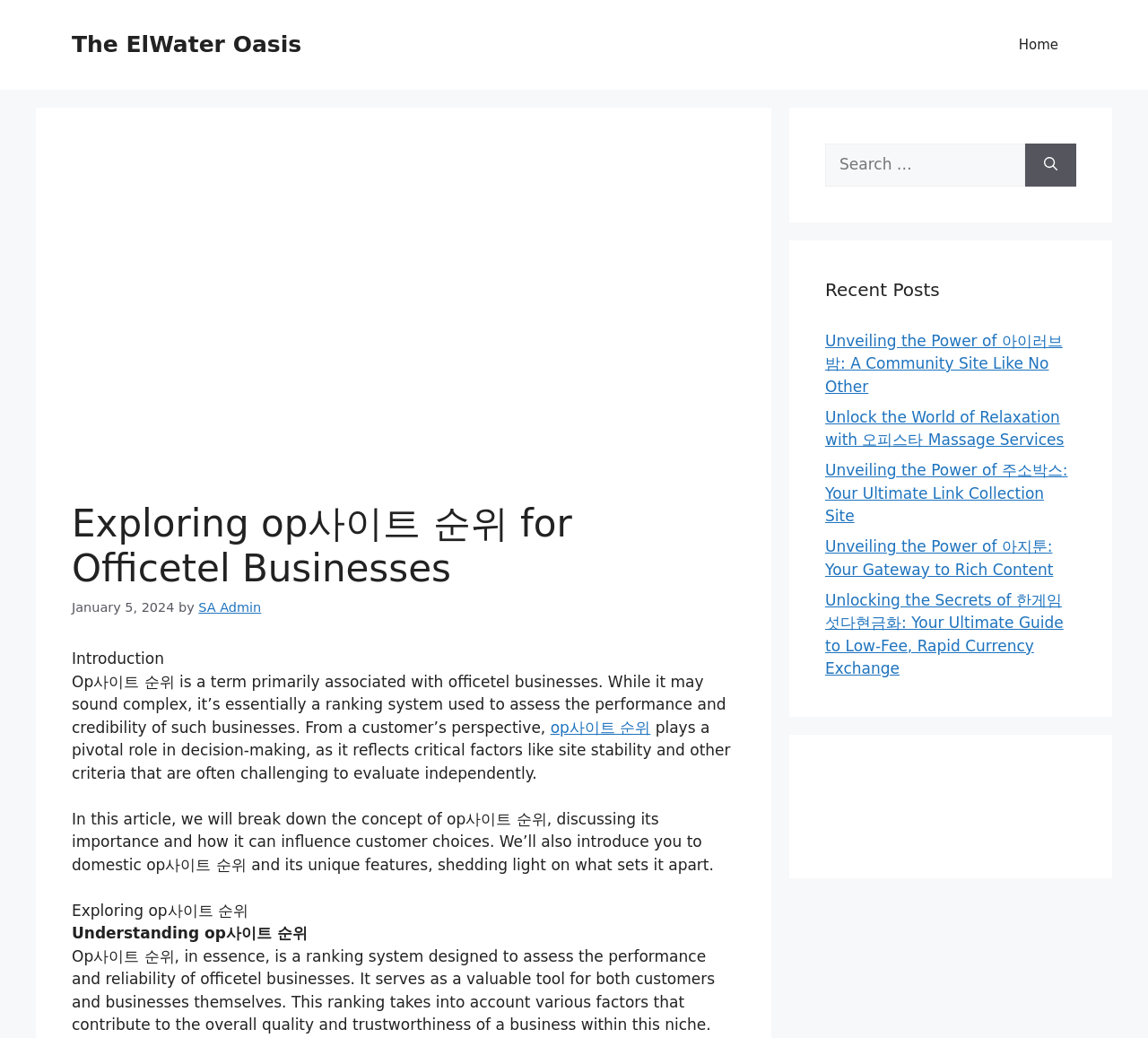Determine the coordinates of the bounding box that should be clicked to complete the instruction: "Read the 'Introduction' section". The coordinates should be represented by four float numbers between 0 and 1: [left, top, right, bottom].

[0.062, 0.624, 0.641, 0.646]